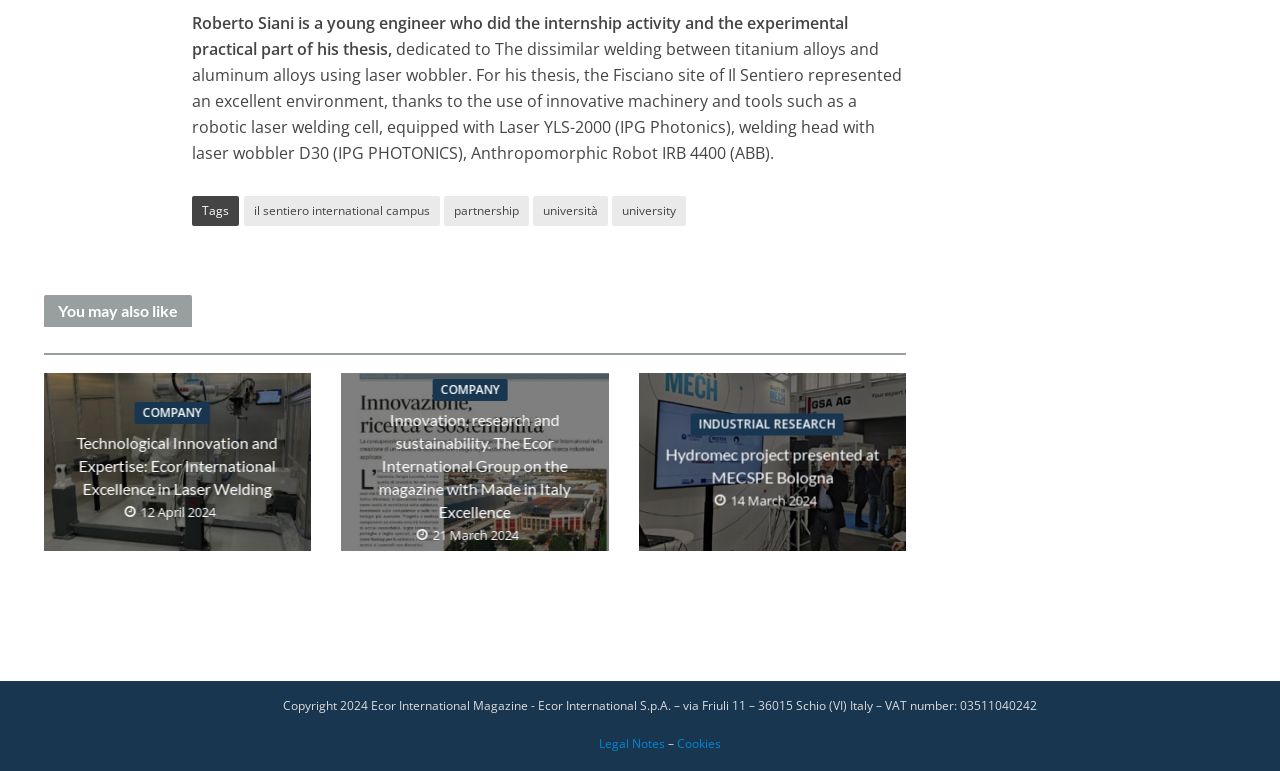Find the bounding box coordinates of the element I should click to carry out the following instruction: "View the Legal Notes".

[0.468, 0.953, 0.52, 0.98]